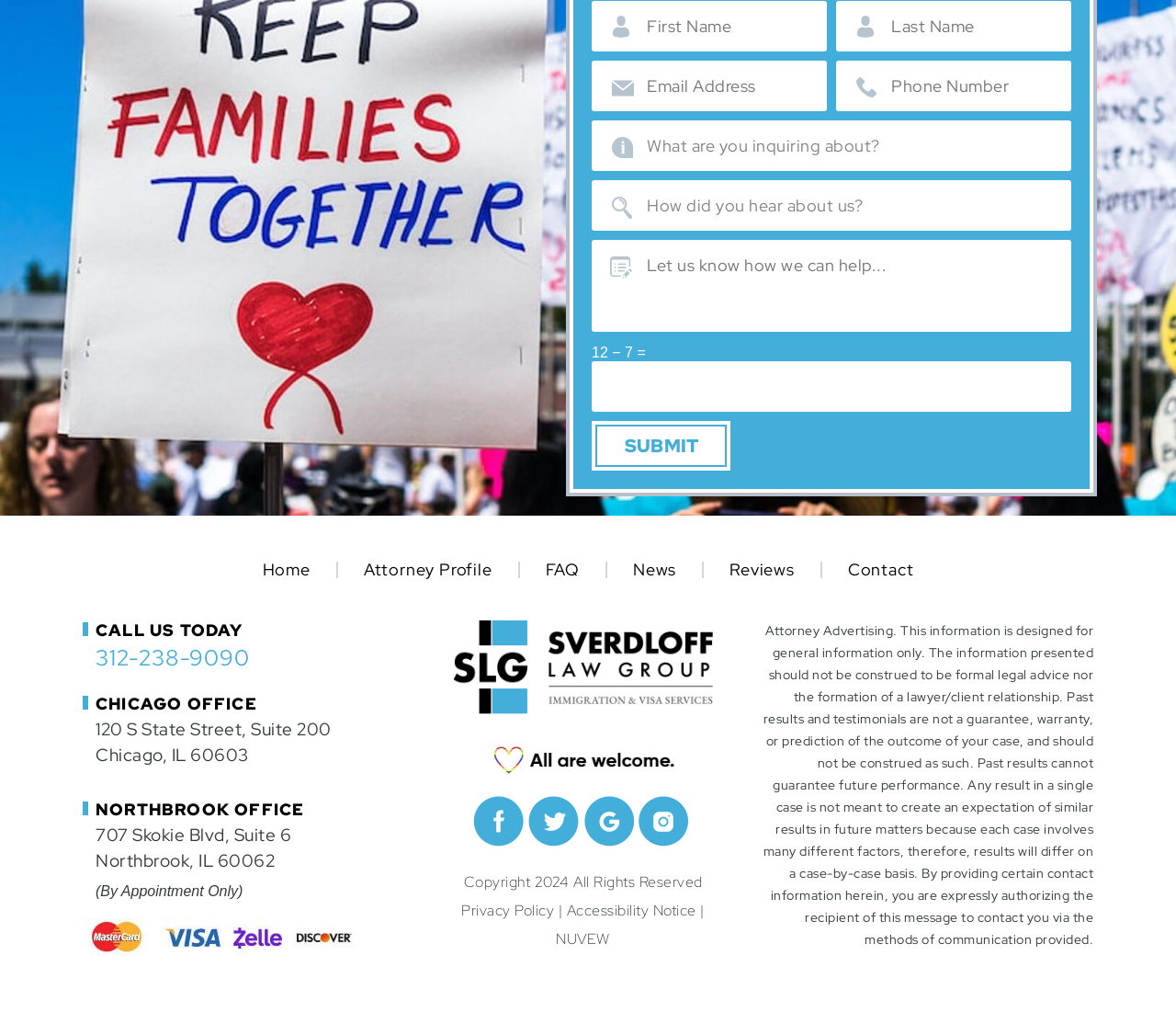Give the bounding box coordinates for the element described by: "value="Submit"".

[0.503, 0.41, 0.621, 0.459]